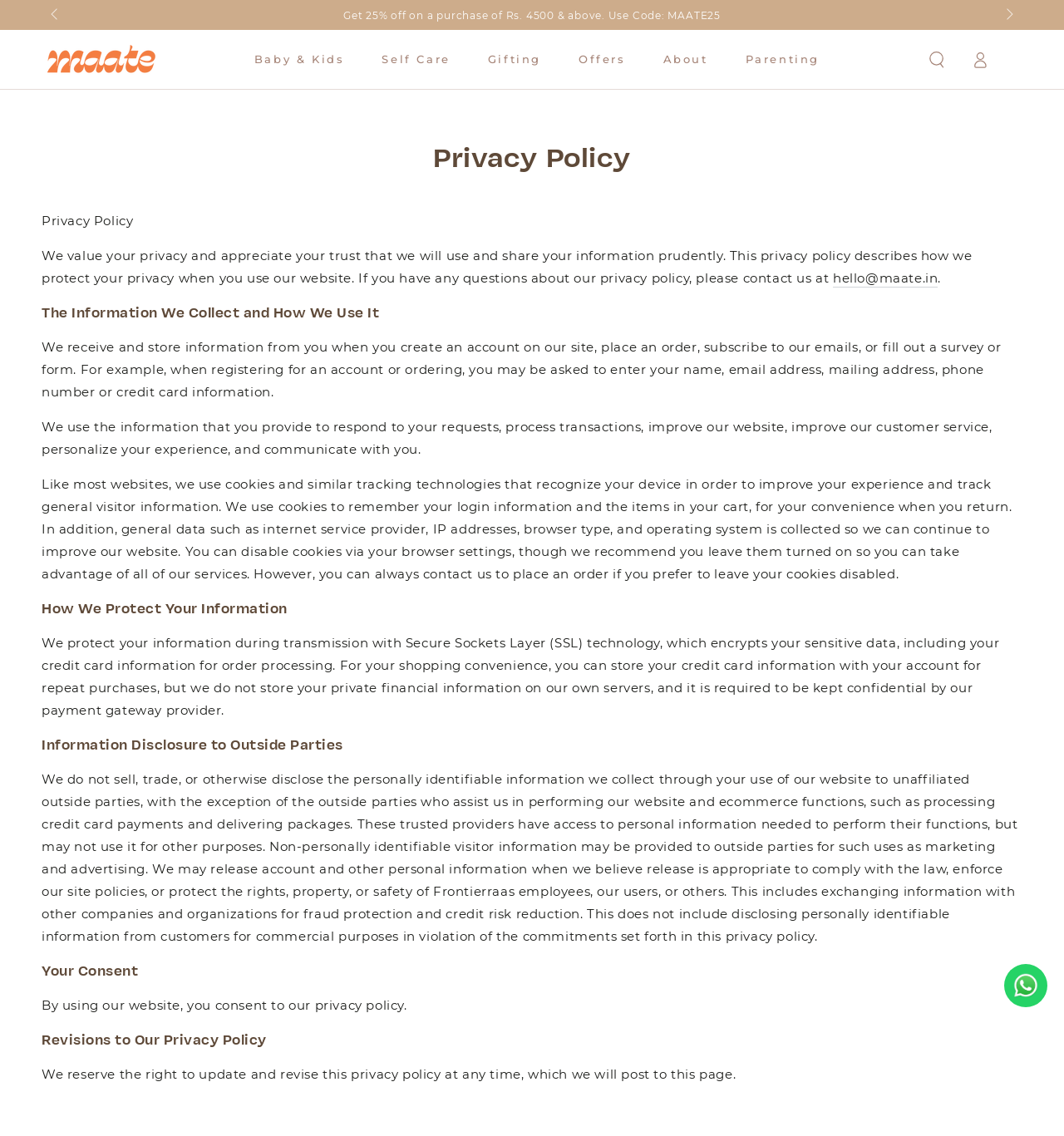Predict the bounding box coordinates of the area that should be clicked to accomplish the following instruction: "Slide left". The bounding box coordinates should consist of four float numbers between 0 and 1, i.e., [left, top, right, bottom].

[0.039, 0.0, 0.066, 0.026]